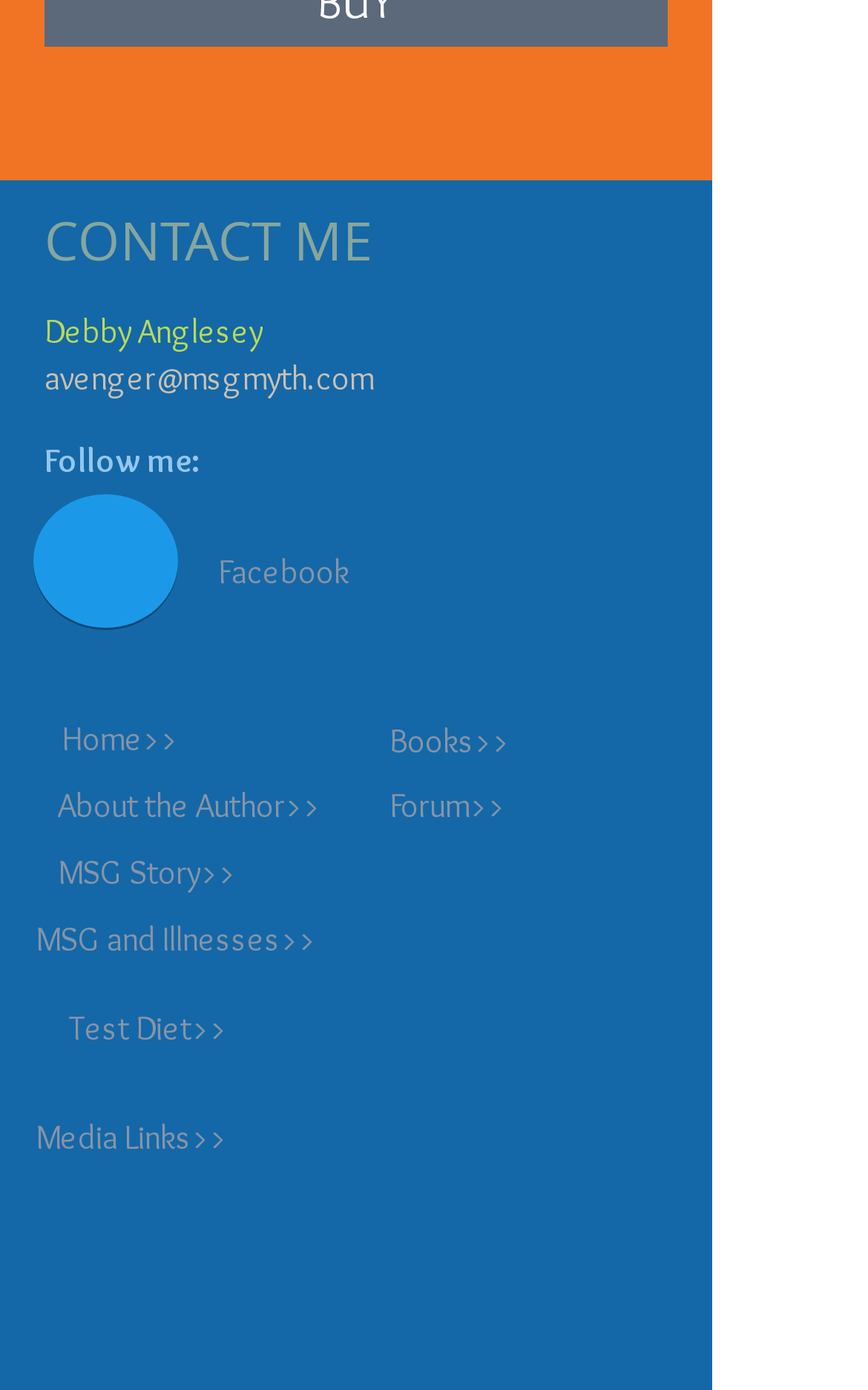Determine the bounding box coordinates for the clickable element to execute this instruction: "Learn more about the author". Provide the coordinates as four float numbers between 0 and 1, i.e., [left, top, right, bottom].

[0.038, 0.55, 0.756, 0.612]